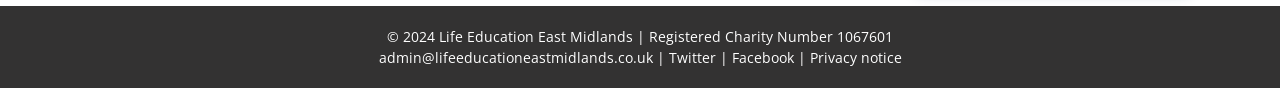What is the purpose of the 'Privacy notice' link?
Respond to the question with a well-detailed and thorough answer.

The 'Privacy notice' link is likely to provide information about how the website handles user data and privacy, as it is a common practice for websites to provide such information.